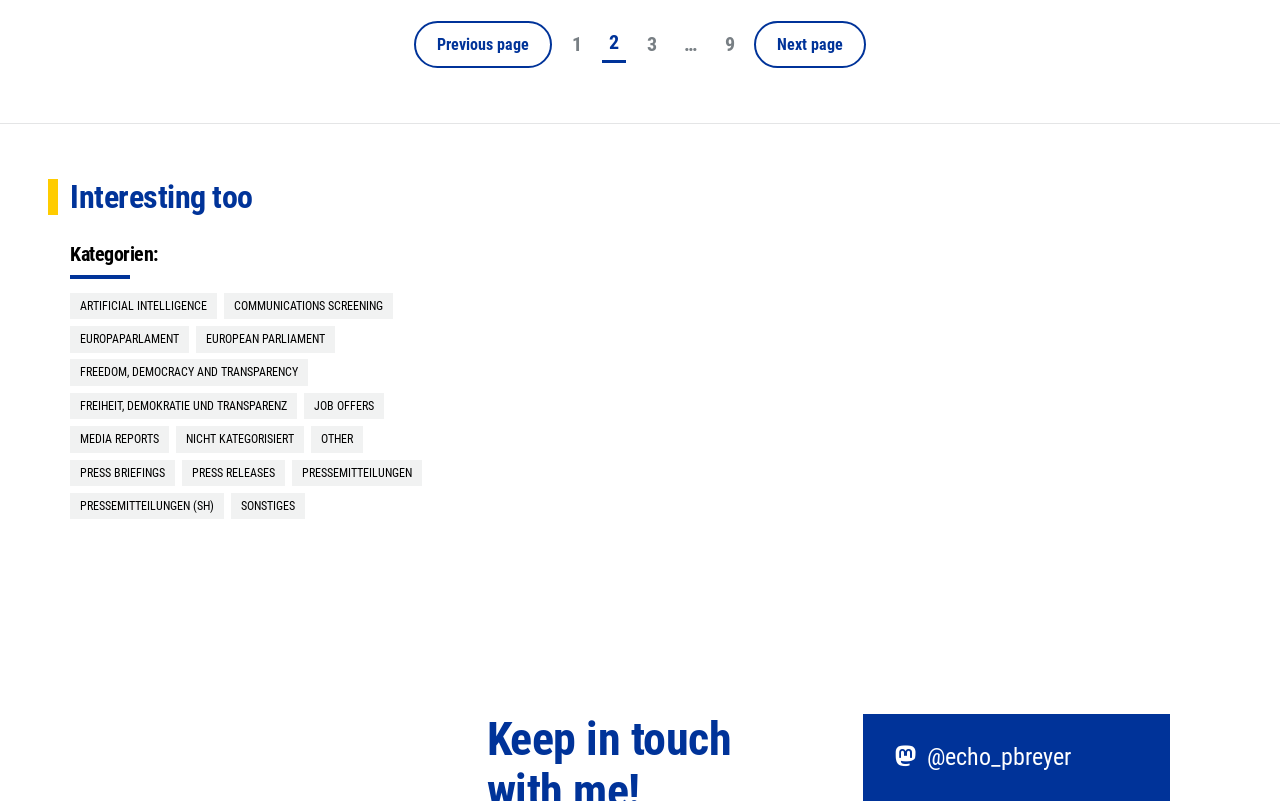How many page links are there?
Based on the screenshot, answer the question with a single word or phrase.

5